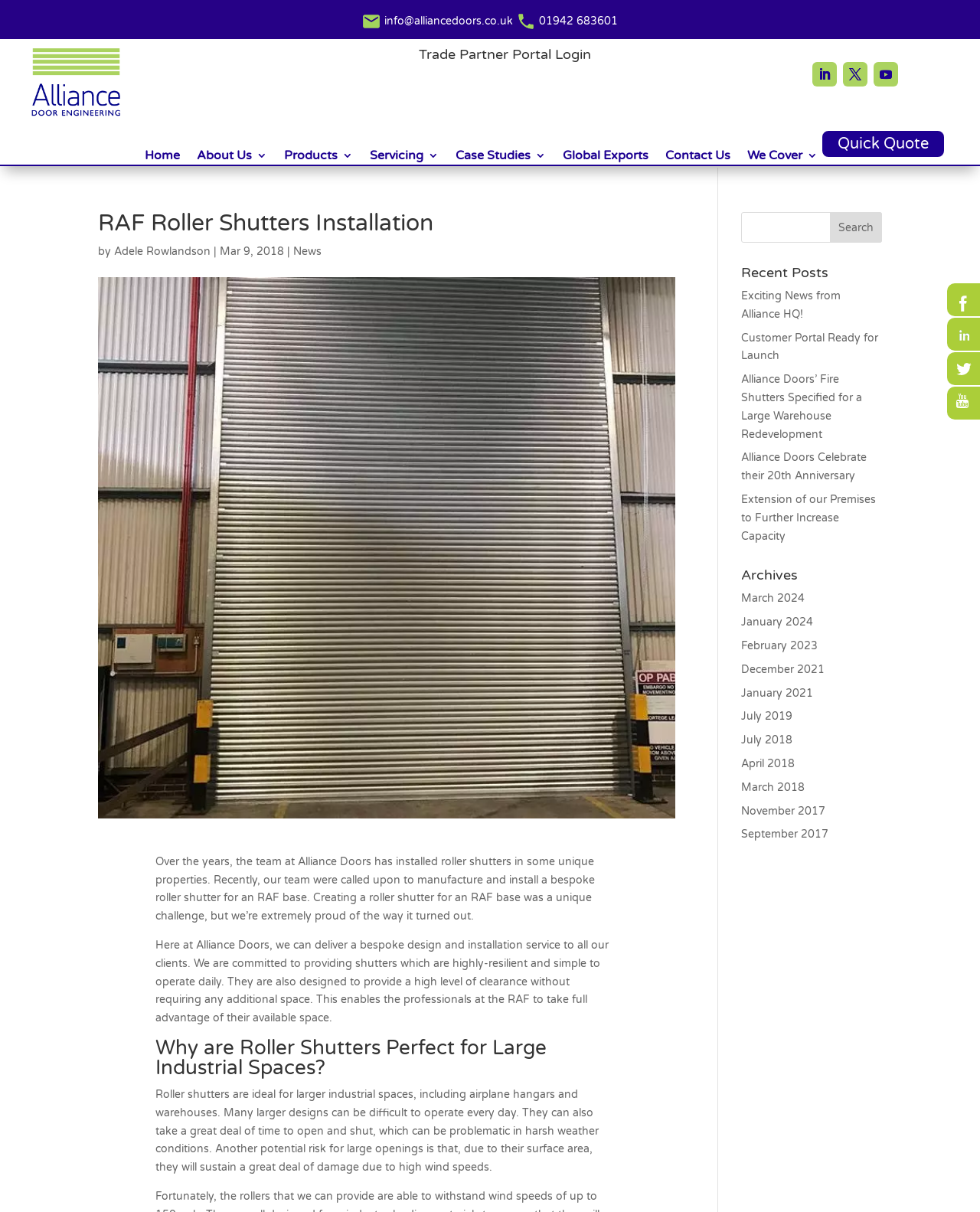Find the UI element described as: "Servicing" and predict its bounding box coordinates. Ensure the coordinates are four float numbers between 0 and 1, [left, top, right, bottom].

[0.378, 0.124, 0.448, 0.138]